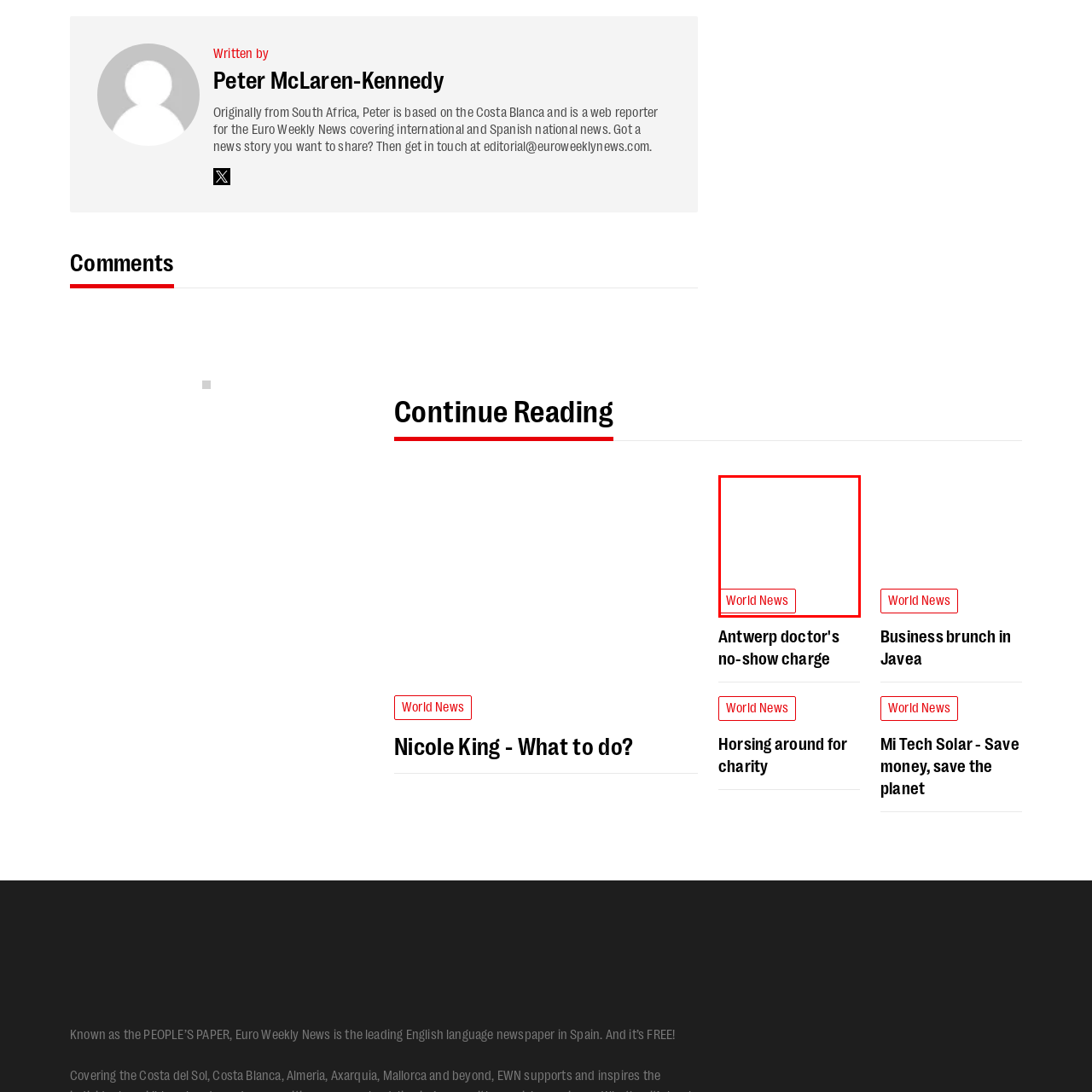What type of news does the 'World News' link provide?
Look at the section marked by the red bounding box and provide a single word or phrase as your answer.

international news